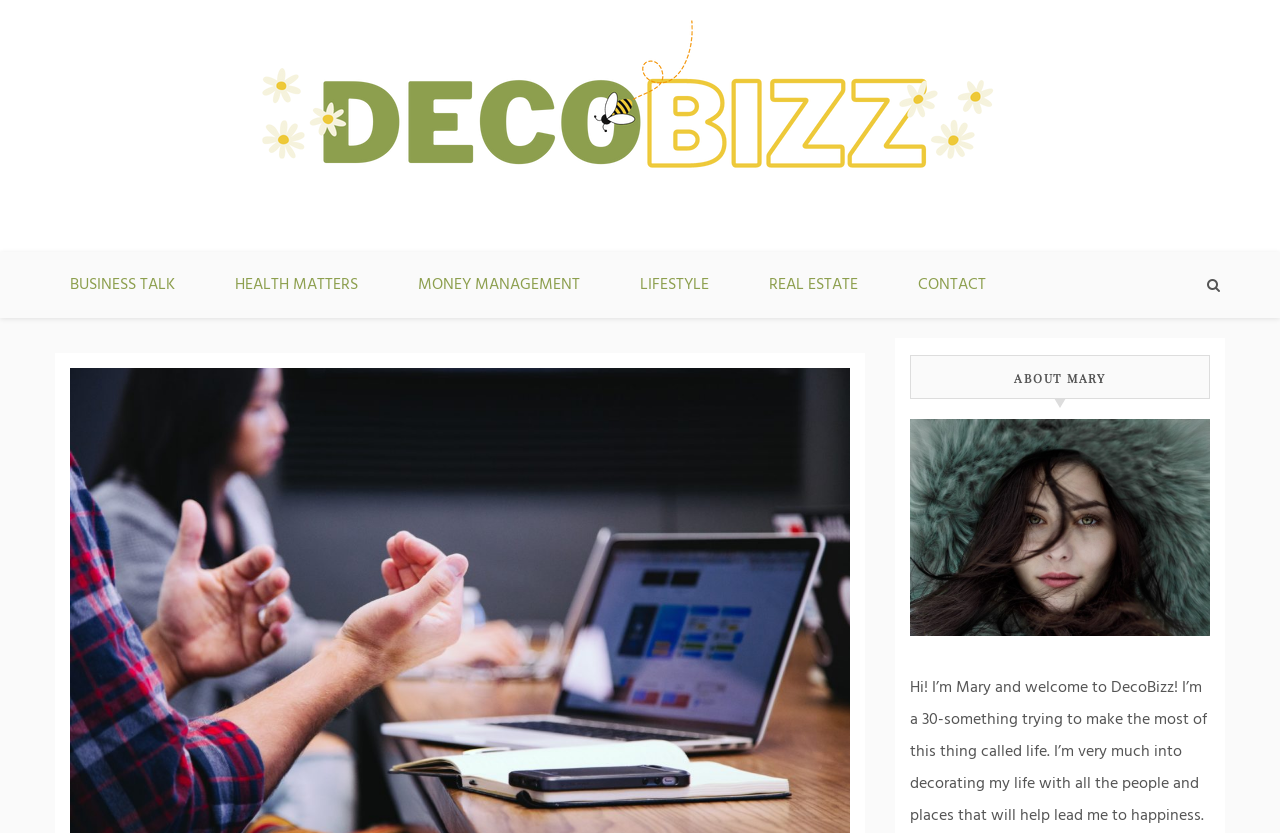What is the text above the 'DecoBizz Lifestyle Blog' image?
Provide a one-word or short-phrase answer based on the image.

make your life something beautiful